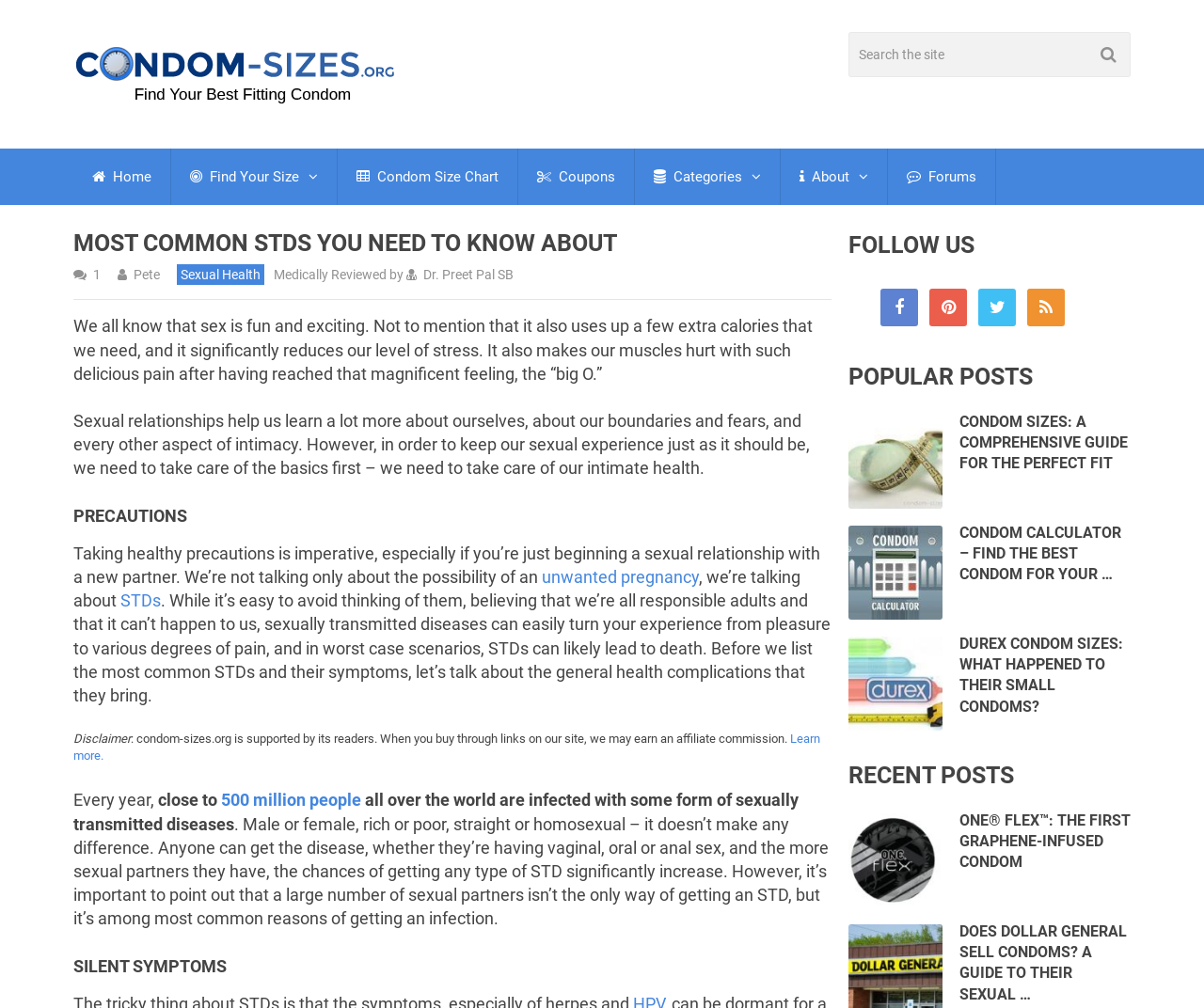Please determine the bounding box coordinates of the element's region to click in order to carry out the following instruction: "Search the site". The coordinates should be four float numbers between 0 and 1, i.e., [left, top, right, bottom].

[0.705, 0.031, 0.939, 0.076]